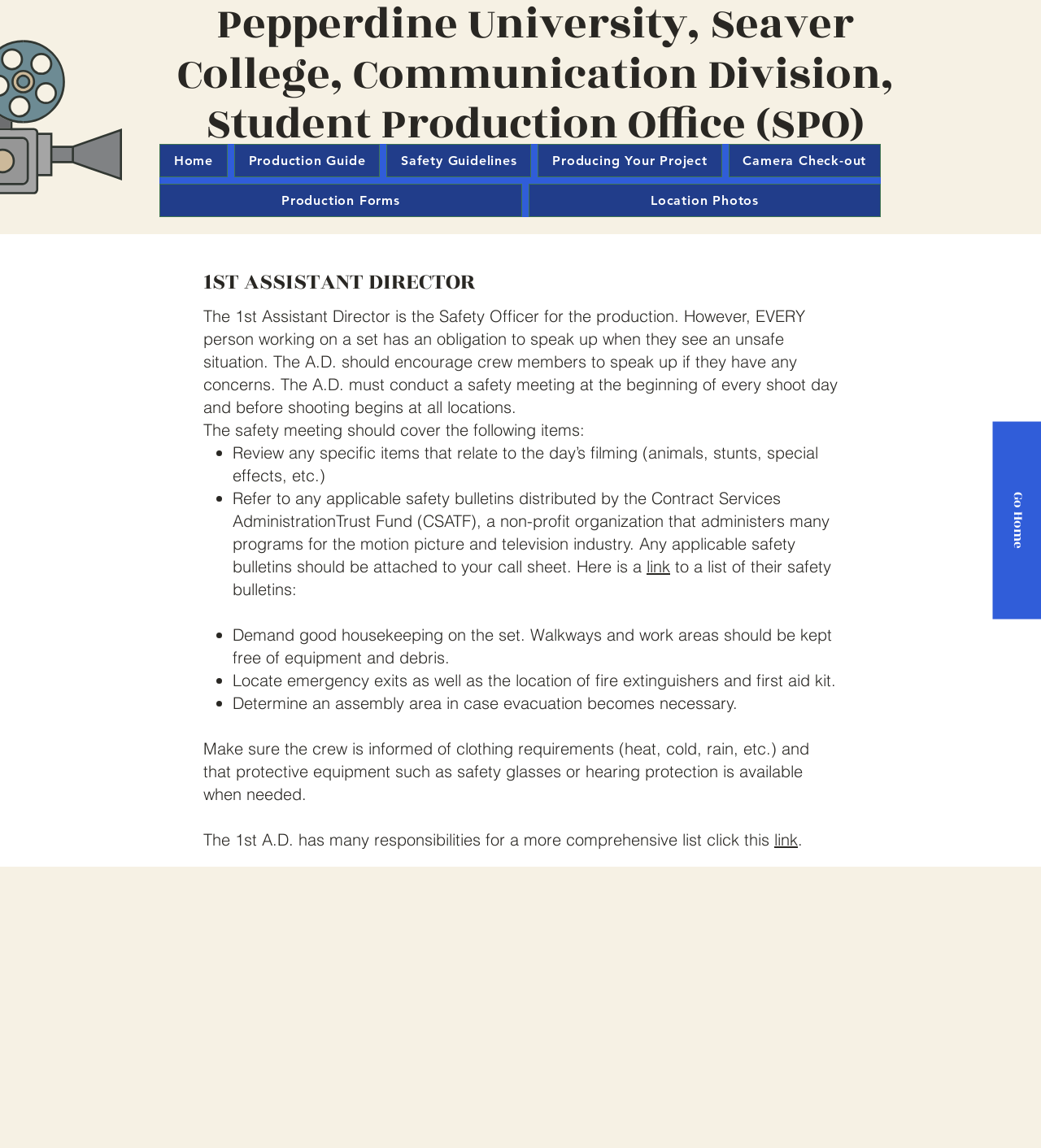Provide a thorough and detailed response to the question by examining the image: 
What is the role of the 1st Assistant Director on a production set?

According to the webpage, the 1st Assistant Director is responsible for ensuring safety on the set, and it is mentioned that 'The 1st Assistant Director is the Safety Officer for the production.'